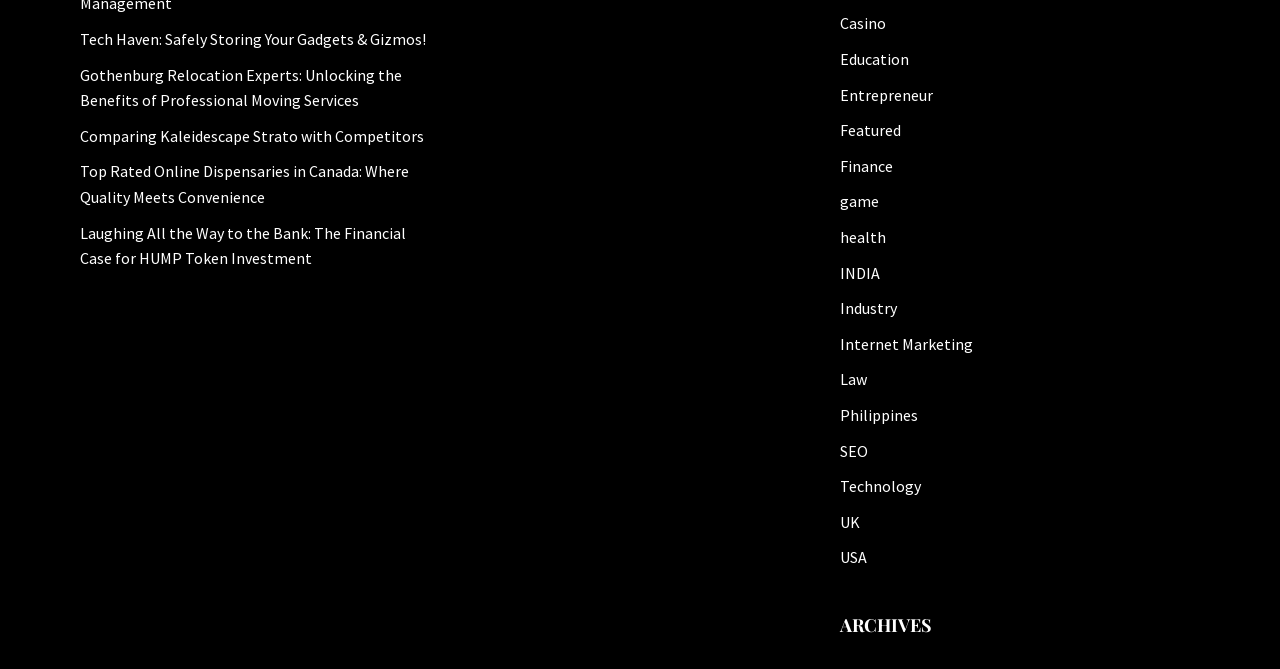Find the bounding box coordinates of the area to click in order to follow the instruction: "Read the 'ARCHIVES' heading".

[0.656, 0.889, 0.938, 0.981]